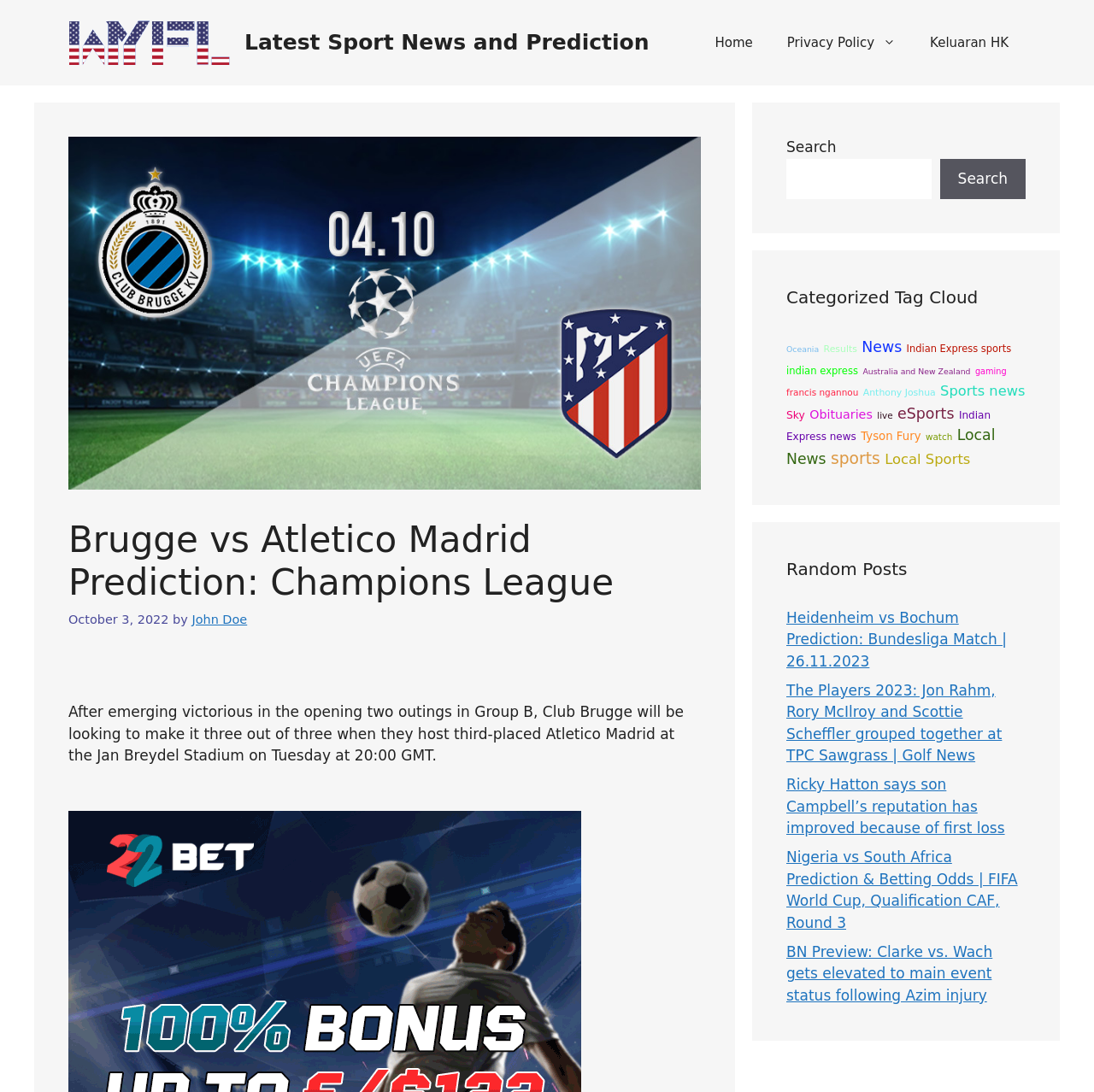Given the description of the UI element: "Latest Sport News and Prediction", predict the bounding box coordinates in the form of [left, top, right, bottom], with each value being a float between 0 and 1.

[0.223, 0.027, 0.593, 0.05]